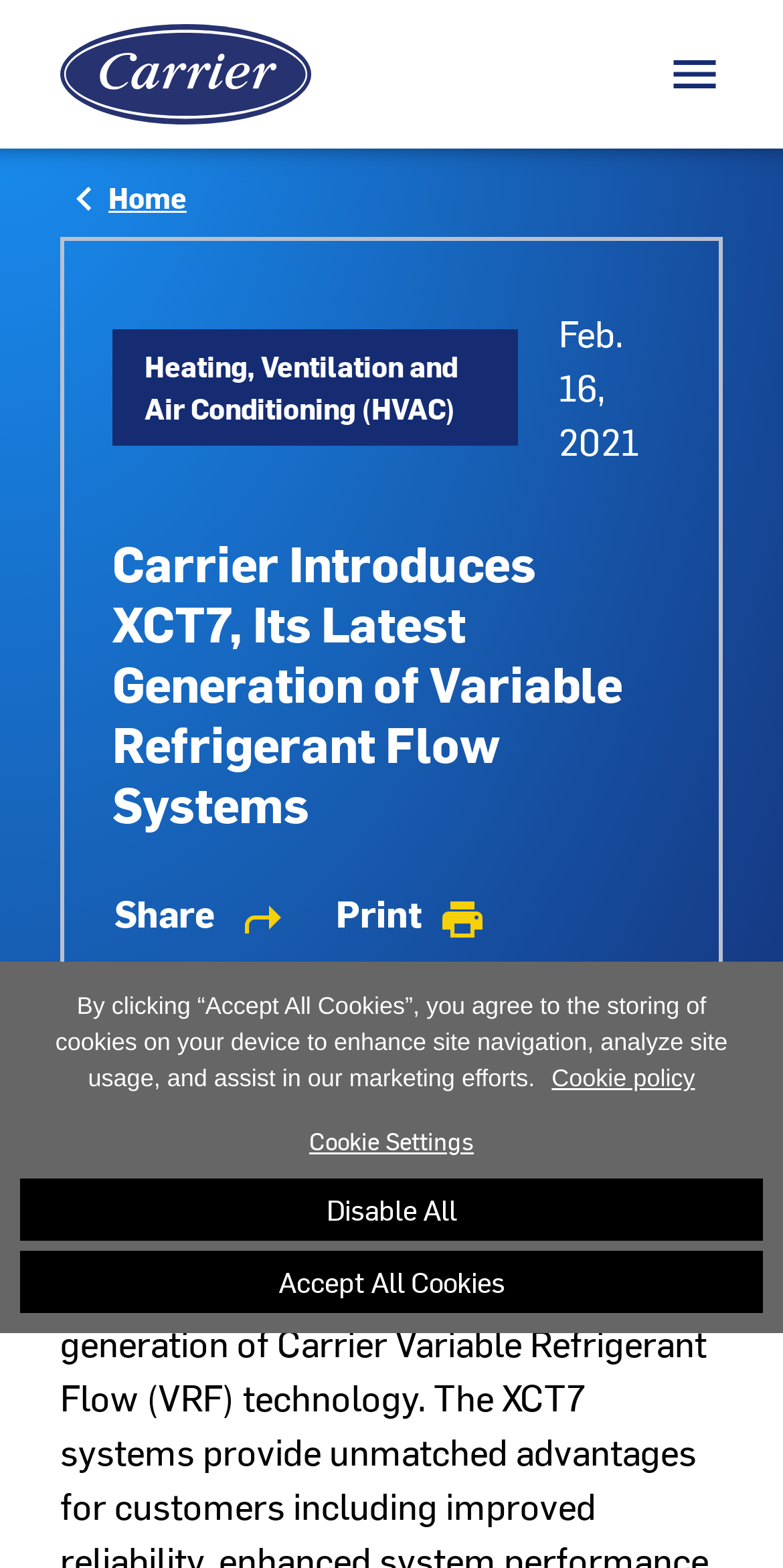What is the category of the XCT7 system?
Provide a well-explained and detailed answer to the question.

The category of the XCT7 system can be determined by looking at the webpage content, specifically the StaticText element, which displays 'Heating, Ventilation and Air Conditioning (HVAC)'.